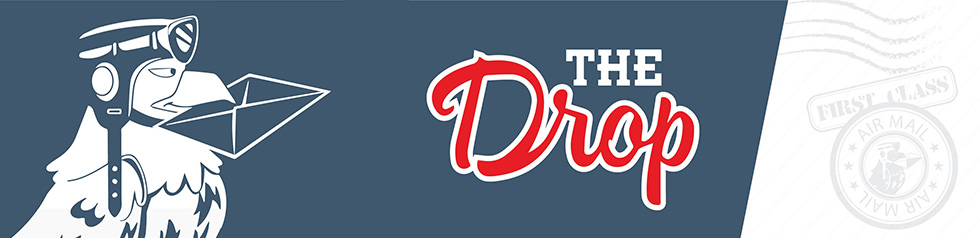Provide an in-depth description of the image.

The image prominently features the title "The Drop," showcased in a dynamic font with a vibrant red color, set against a sophisticated dark blue background. To the left, a whimsical illustration of a bird wearing a pilot's helmet can be seen, dramatically holding a paper airplane in its beak, symbolizing the concept of delivery and communication in a playful manner. The overall design combines elements of aviation and hospitality, aligning with the theme of growth within the gaming and hospitality sectors, as suggested in the context of the webpage focused on the Australasian Gaming Expo. Additionally, the backdrop includes subtle details reminiscent of postal imagery, adding an air of authenticity and adventure to the composition. This visual encapsulates the excitement and progress represented by the event and its community.